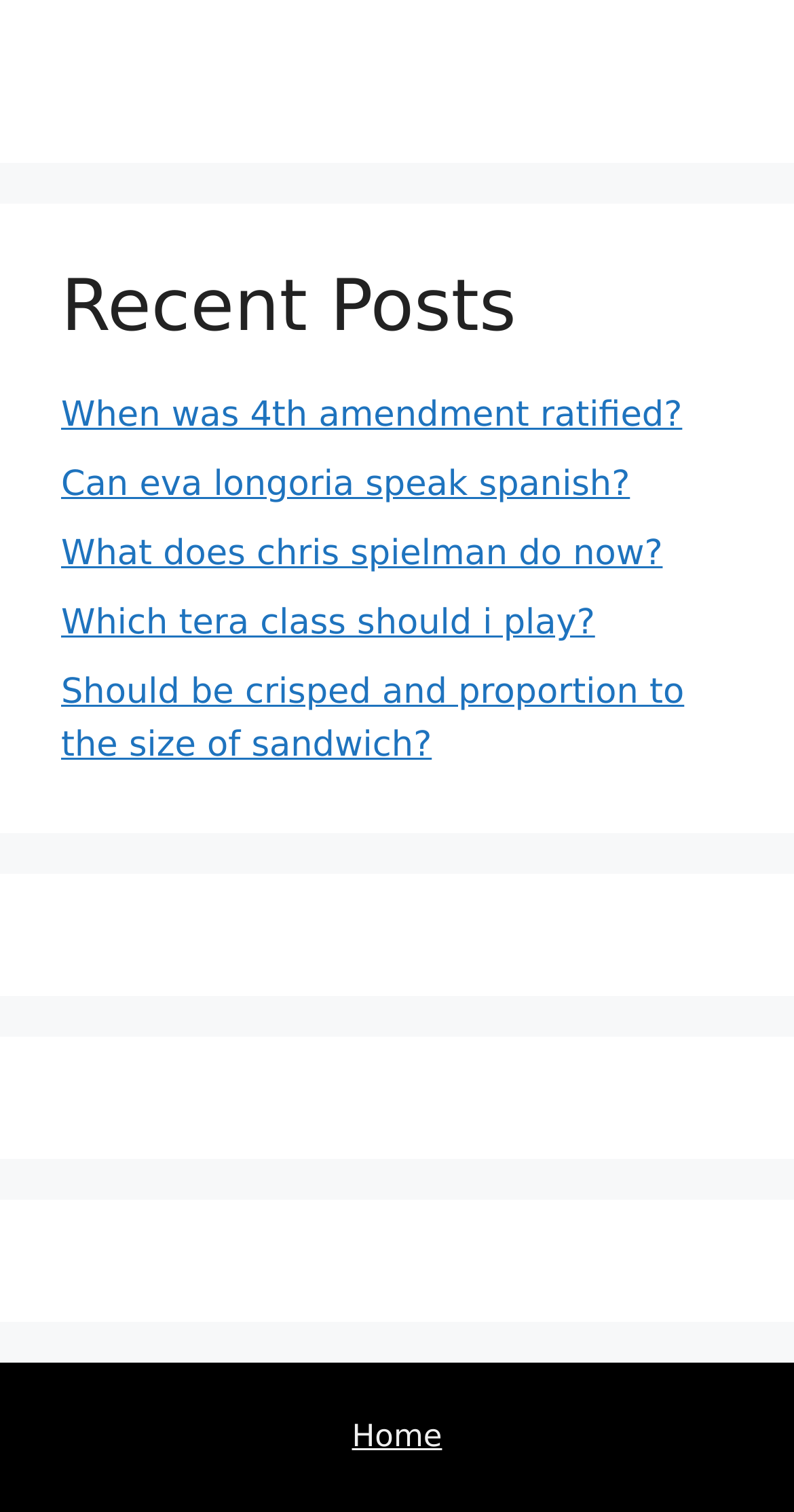Respond with a single word or phrase for the following question: 
How many links are listed under Recent Posts?

5